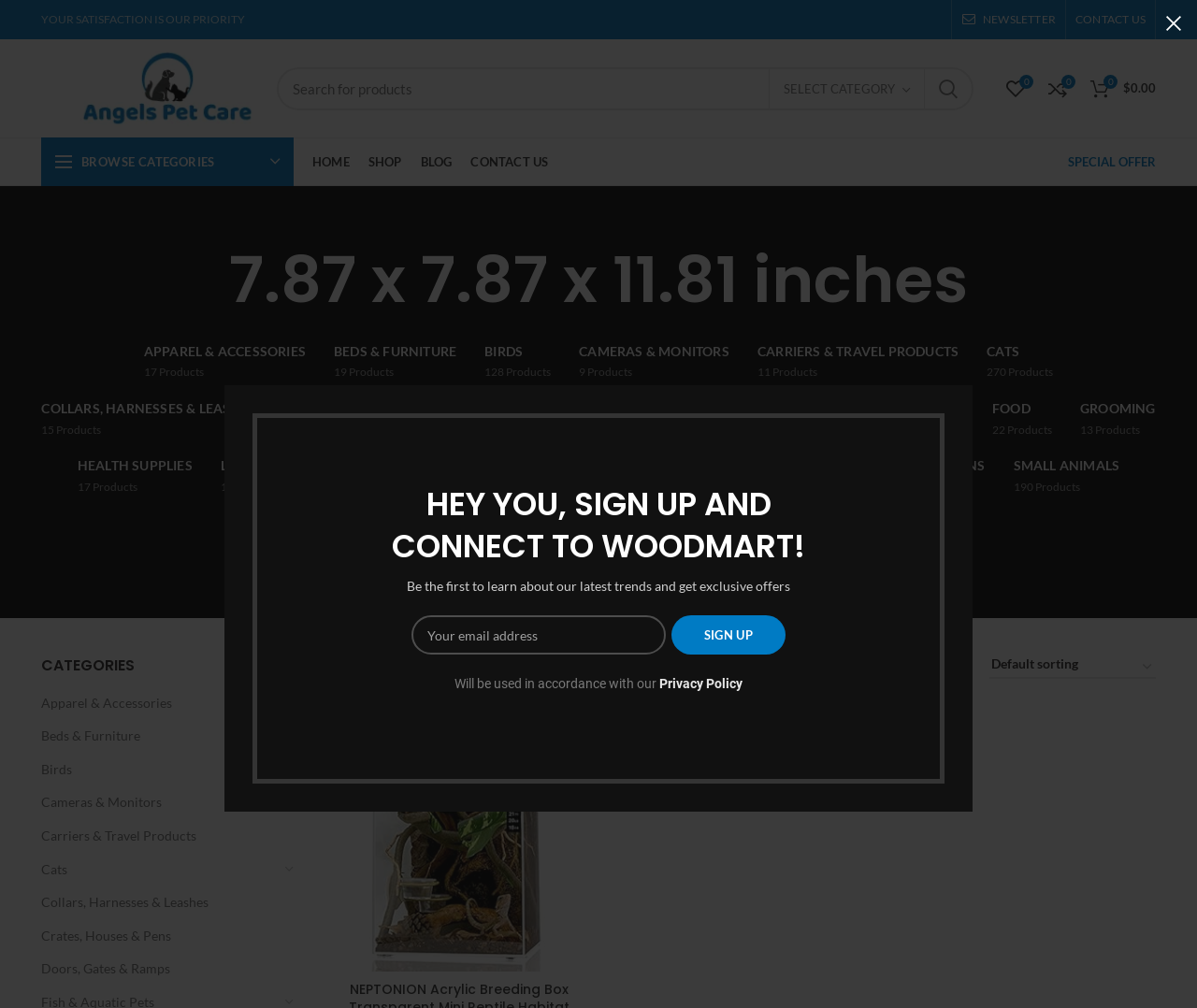Identify the bounding box coordinates for the region of the element that should be clicked to carry out the instruction: "Search for products". The bounding box coordinates should be four float numbers between 0 and 1, i.e., [left, top, right, bottom].

[0.231, 0.066, 0.813, 0.109]